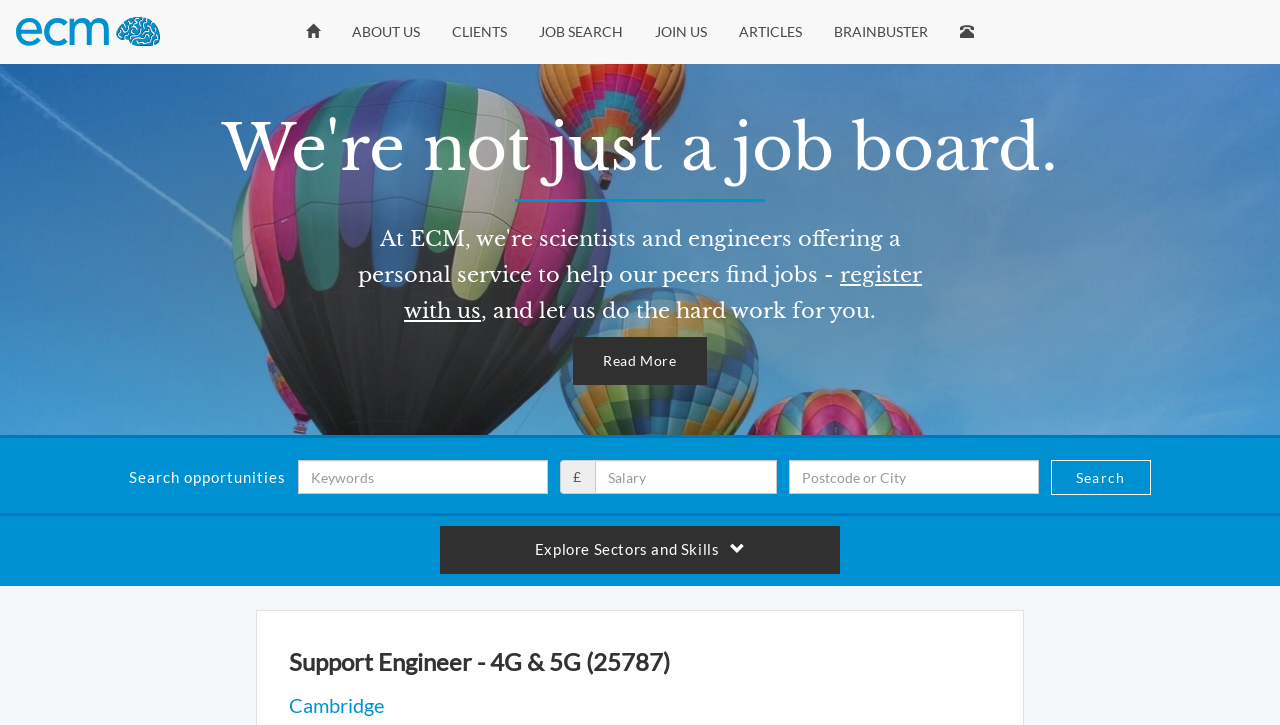What is the maximum salary for the job?
Refer to the image and give a detailed response to the question.

The webpage mentions 'to £50k DoE + options and pension' in the job title, which indicates that the maximum salary for the job is £50k.